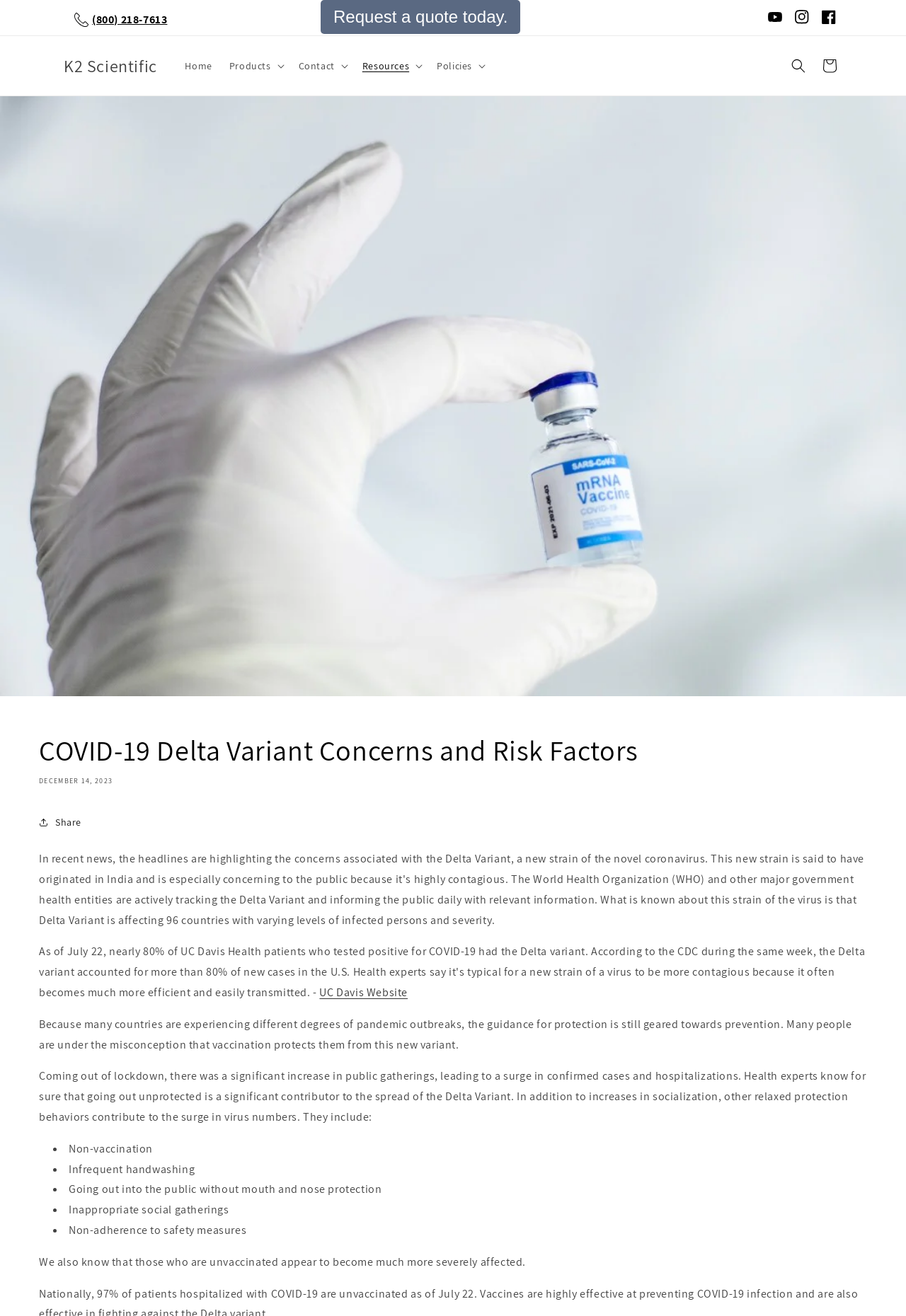What are the risk factors contributing to the spread of the Delta Variant?
Carefully analyze the image and provide a thorough answer to the question.

I found the risk factors by reading the article on the webpage, which lists several factors that contribute to the spread of the Delta Variant, including non-vaccination, infrequent handwashing, going out into the public without mouth and nose protection, inappropriate social gatherings, and non-adherence to safety measures.